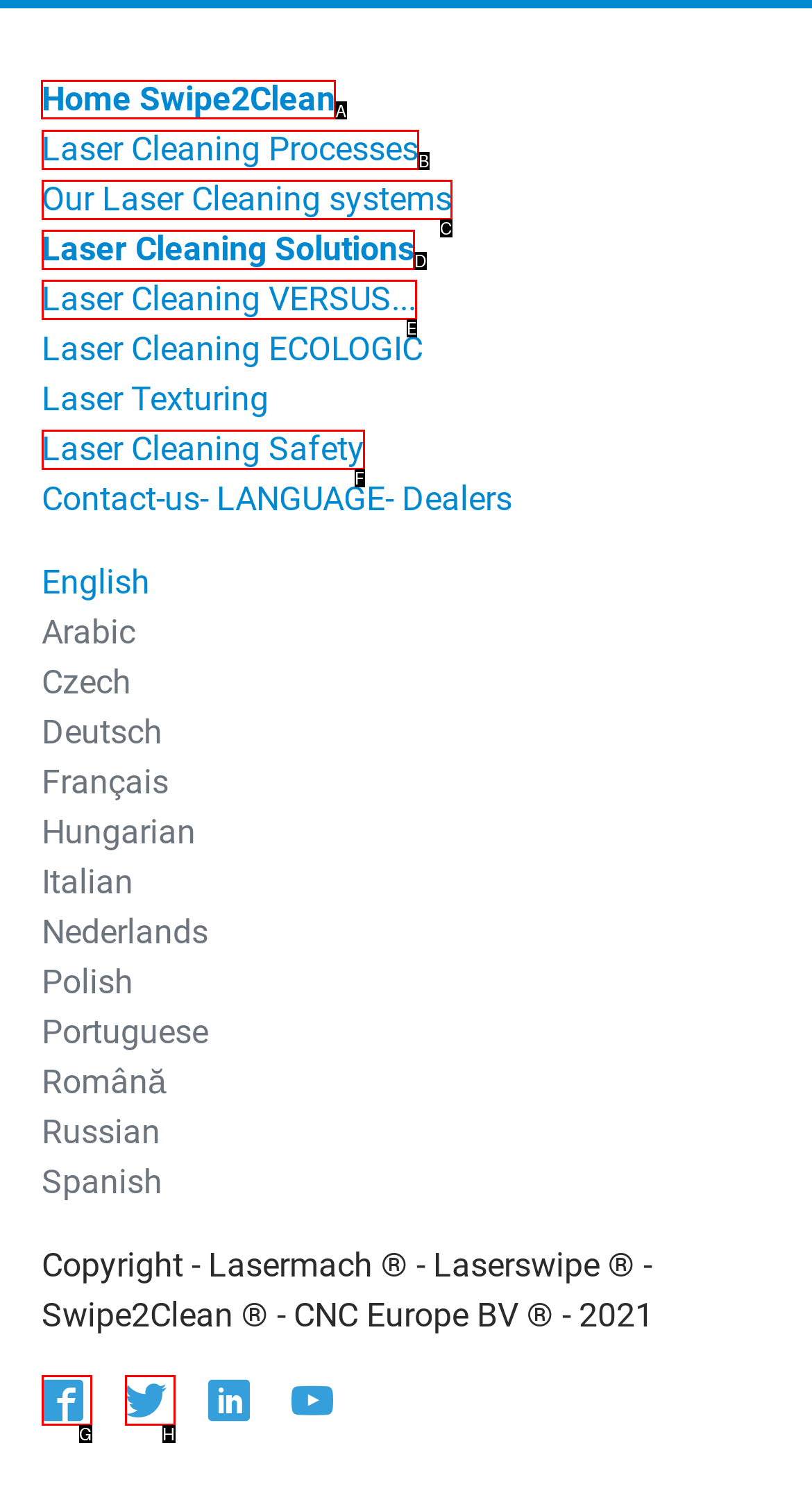Determine which HTML element I should select to execute the task: Click on Home
Reply with the corresponding option's letter from the given choices directly.

A